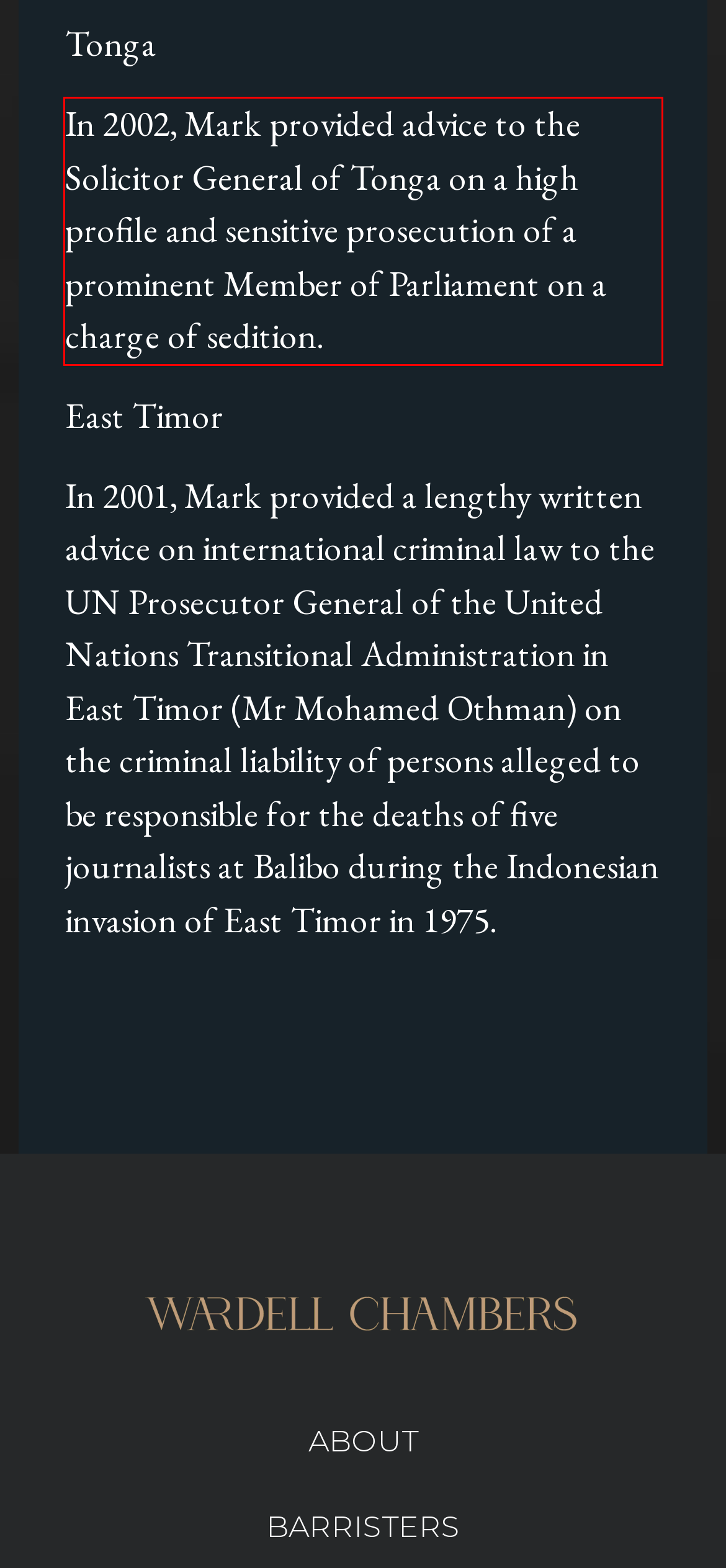Given the screenshot of the webpage, identify the red bounding box, and recognize the text content inside that red bounding box.

In 2002, Mark provided advice to the Solicitor General of Tonga on a high profile and sensitive prosecution of a prominent Member of Parliament on a charge of sedition.